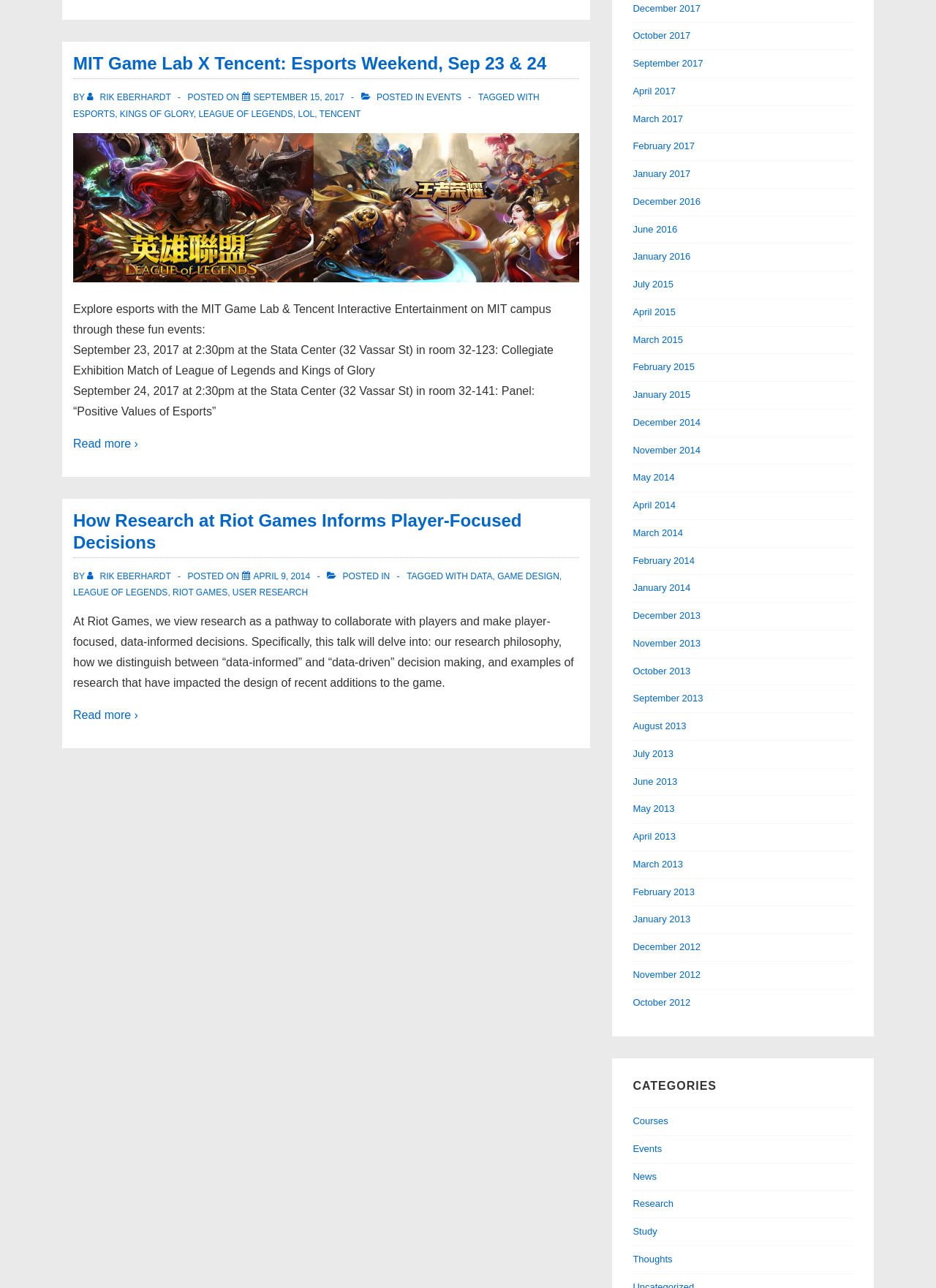Find and provide the bounding box coordinates for the UI element described with: "April 9, 2014".

[0.271, 0.443, 0.331, 0.451]